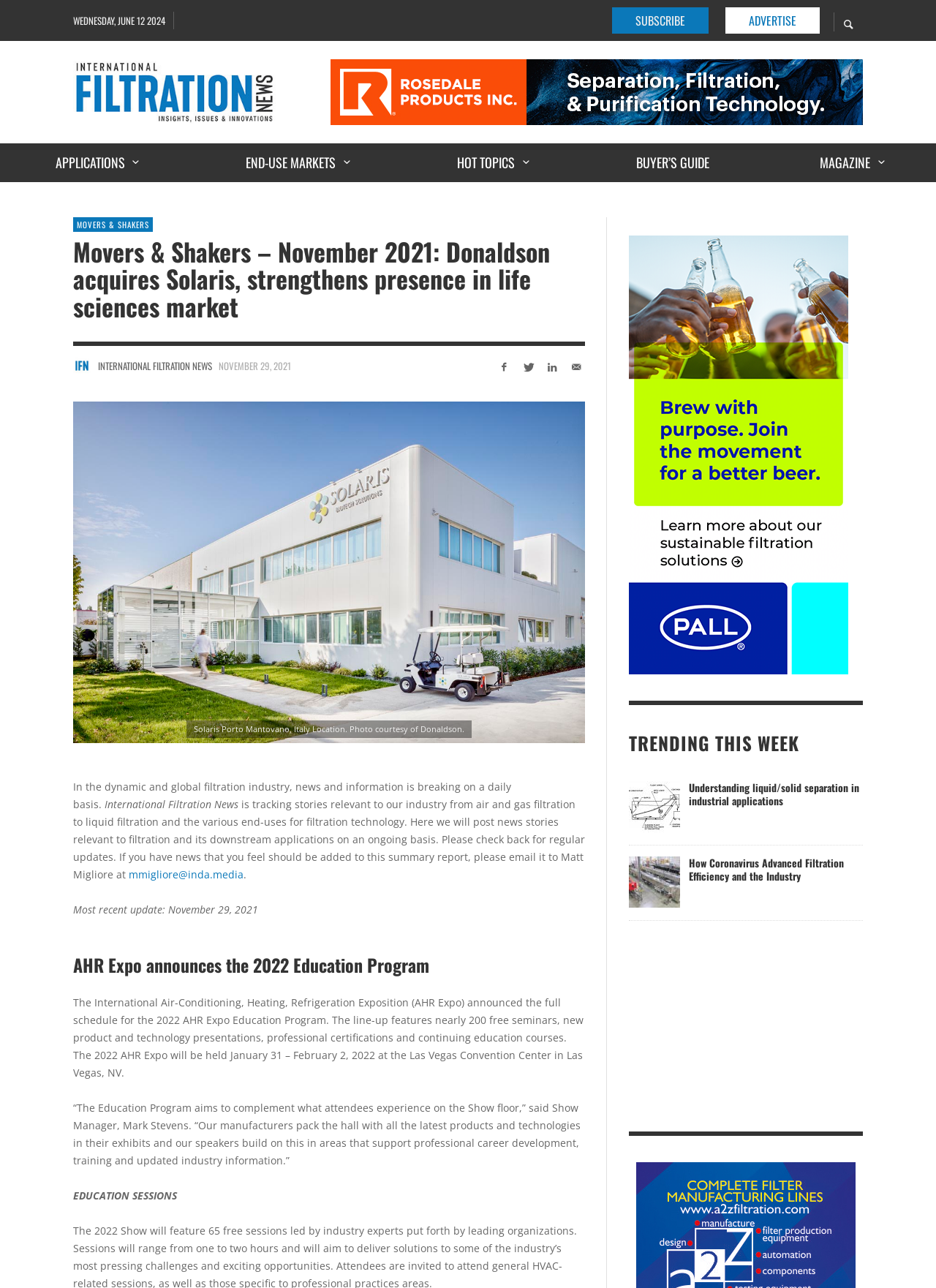Could you identify the text that serves as the heading for this webpage?

Movers & Shakers – November 2021: Donaldson acquires Solaris, strengthens presence in life sciences market